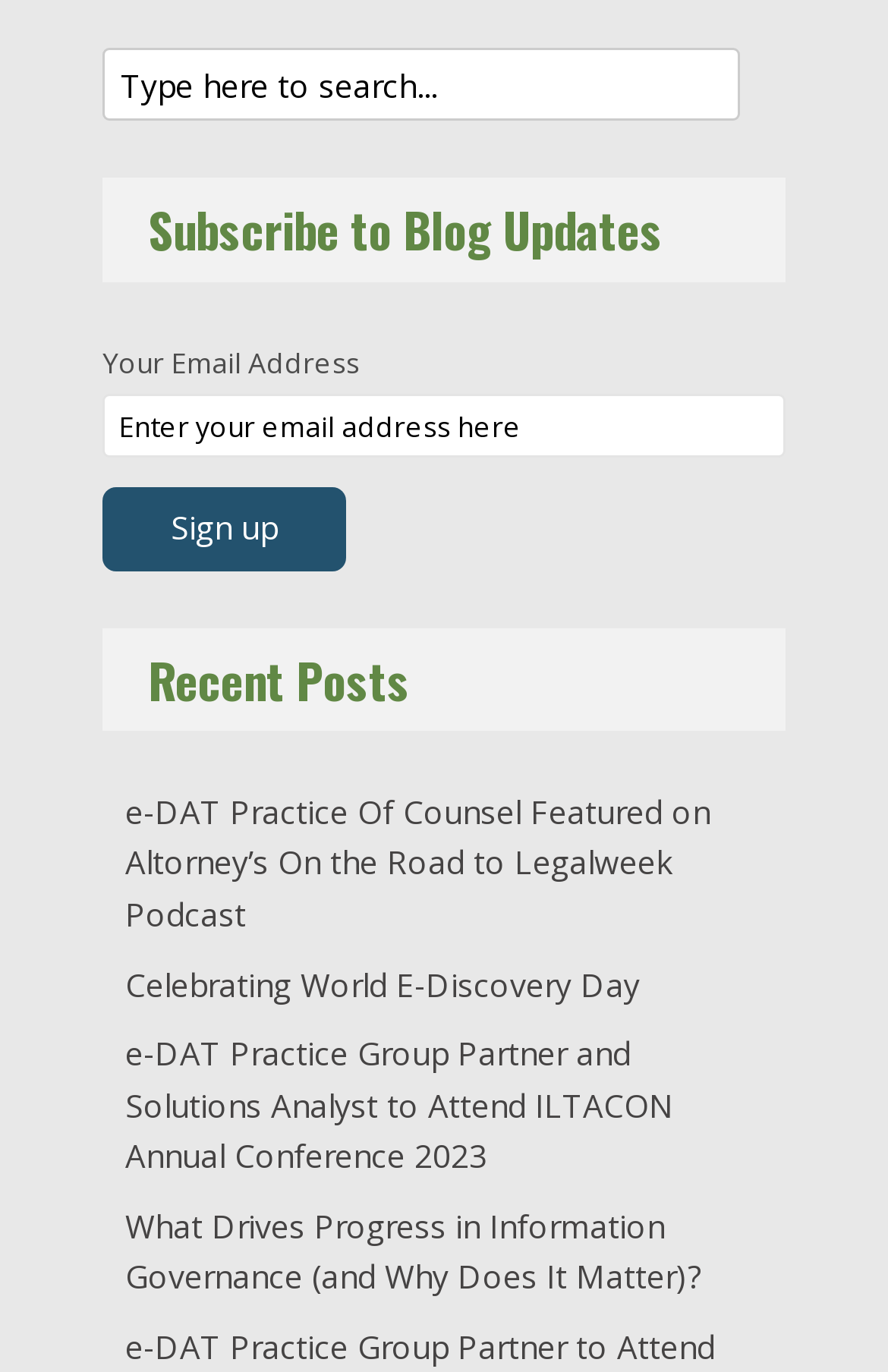Answer the following in one word or a short phrase: 
What is the position of the 'Sign up' button?

Below the email textbox